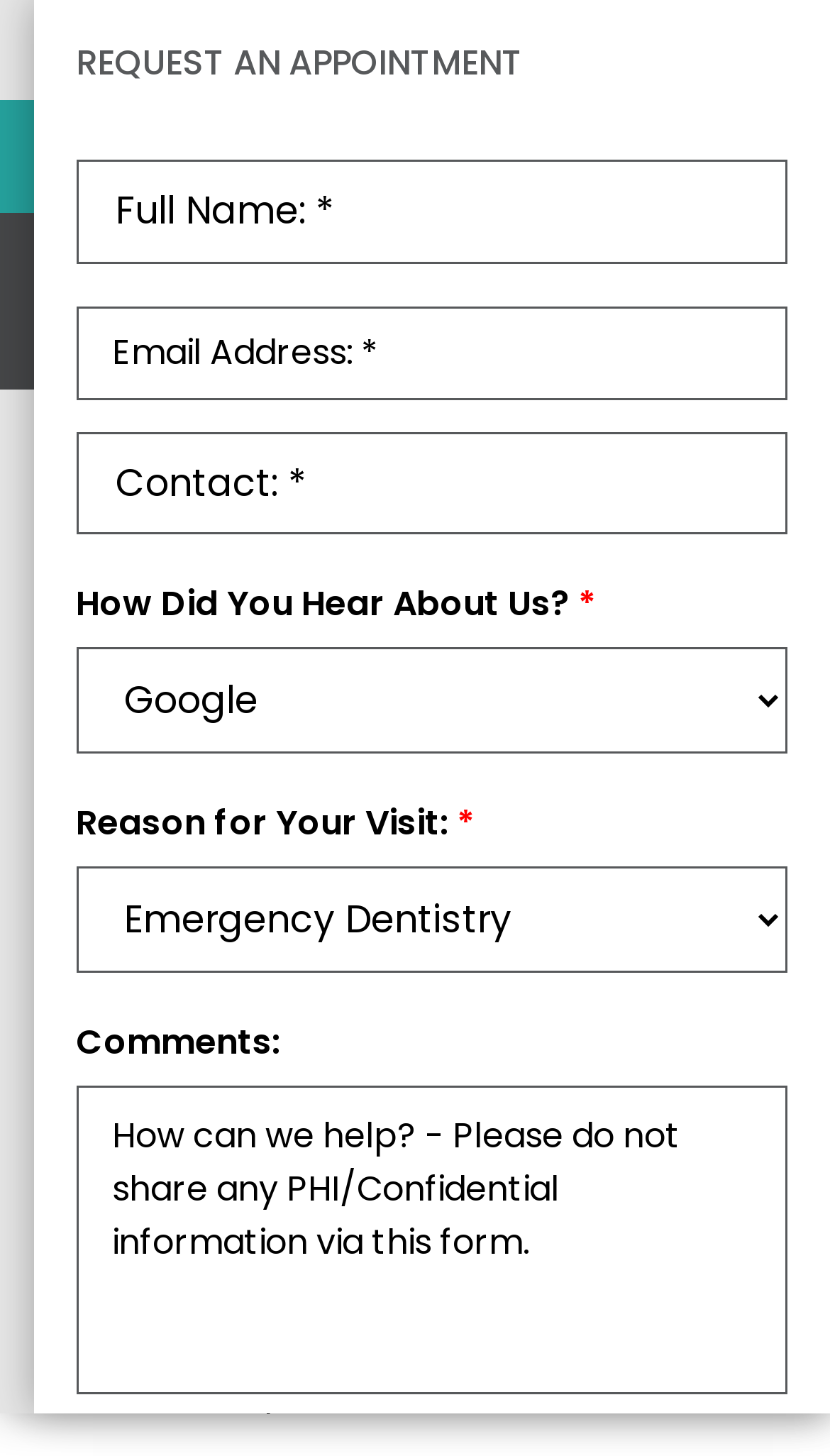Please provide the bounding box coordinates for the UI element as described: "name="phone" placeholder="Contact: *"". The coordinates must be four floats between 0 and 1, represented as [left, top, right, bottom].

[0.091, 0.296, 0.949, 0.367]